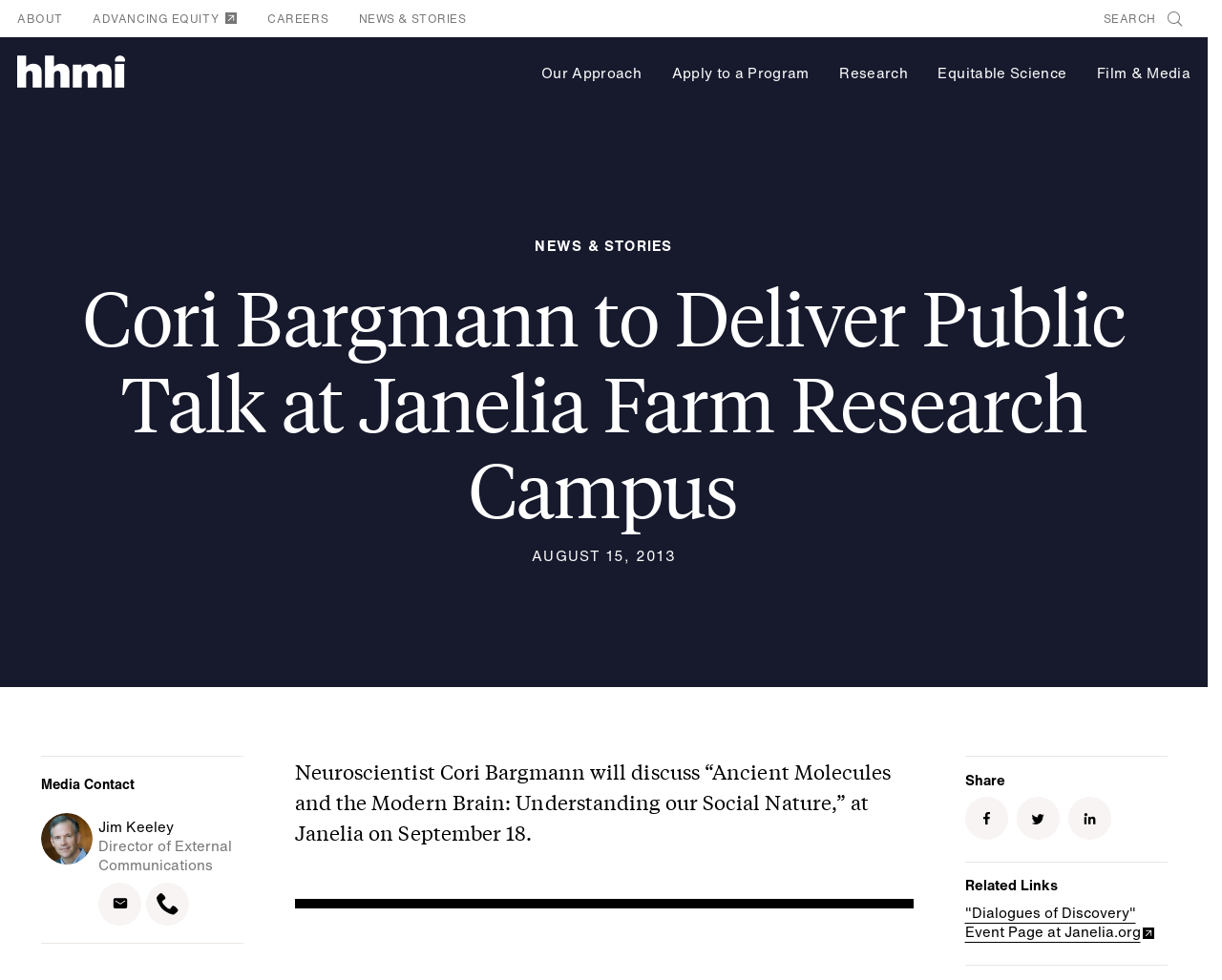Please determine the bounding box coordinates of the element to click on in order to accomplish the following task: "Click the HHMI logo". Ensure the coordinates are four float numbers ranging from 0 to 1, i.e., [left, top, right, bottom].

[0.014, 0.056, 0.102, 0.091]